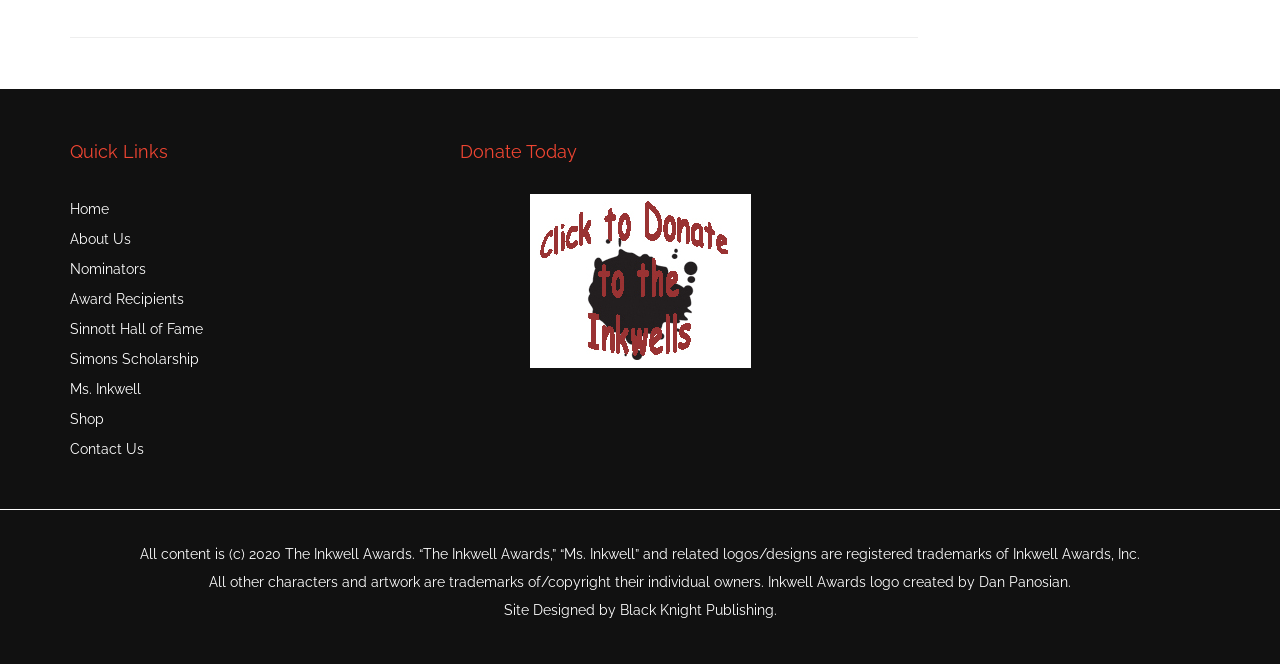Give a one-word or short phrase answer to the question: 
What is the year of the copyright?

2020